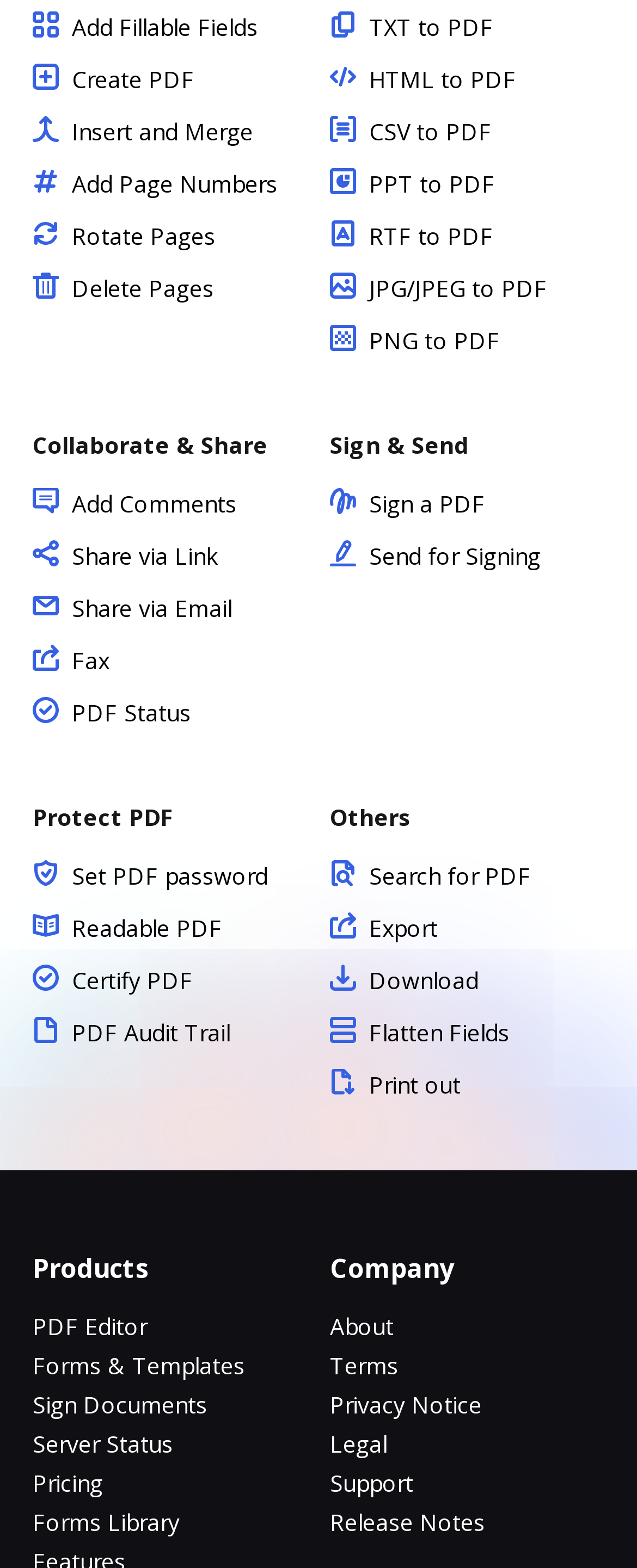Identify the bounding box coordinates for the element that needs to be clicked to fulfill this instruction: "Edit a PDF". Provide the coordinates in the format of four float numbers between 0 and 1: [left, top, right, bottom].

[0.051, 0.023, 0.256, 0.043]